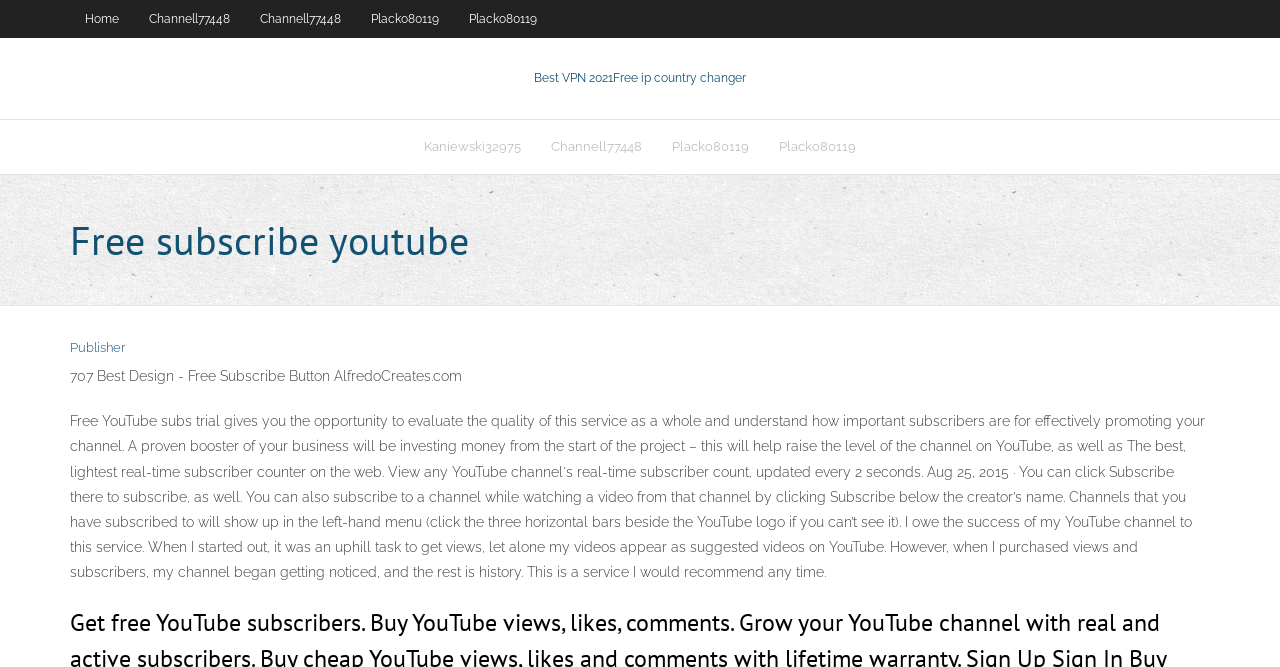What is the title or heading displayed on the webpage?

Free subscribe youtube